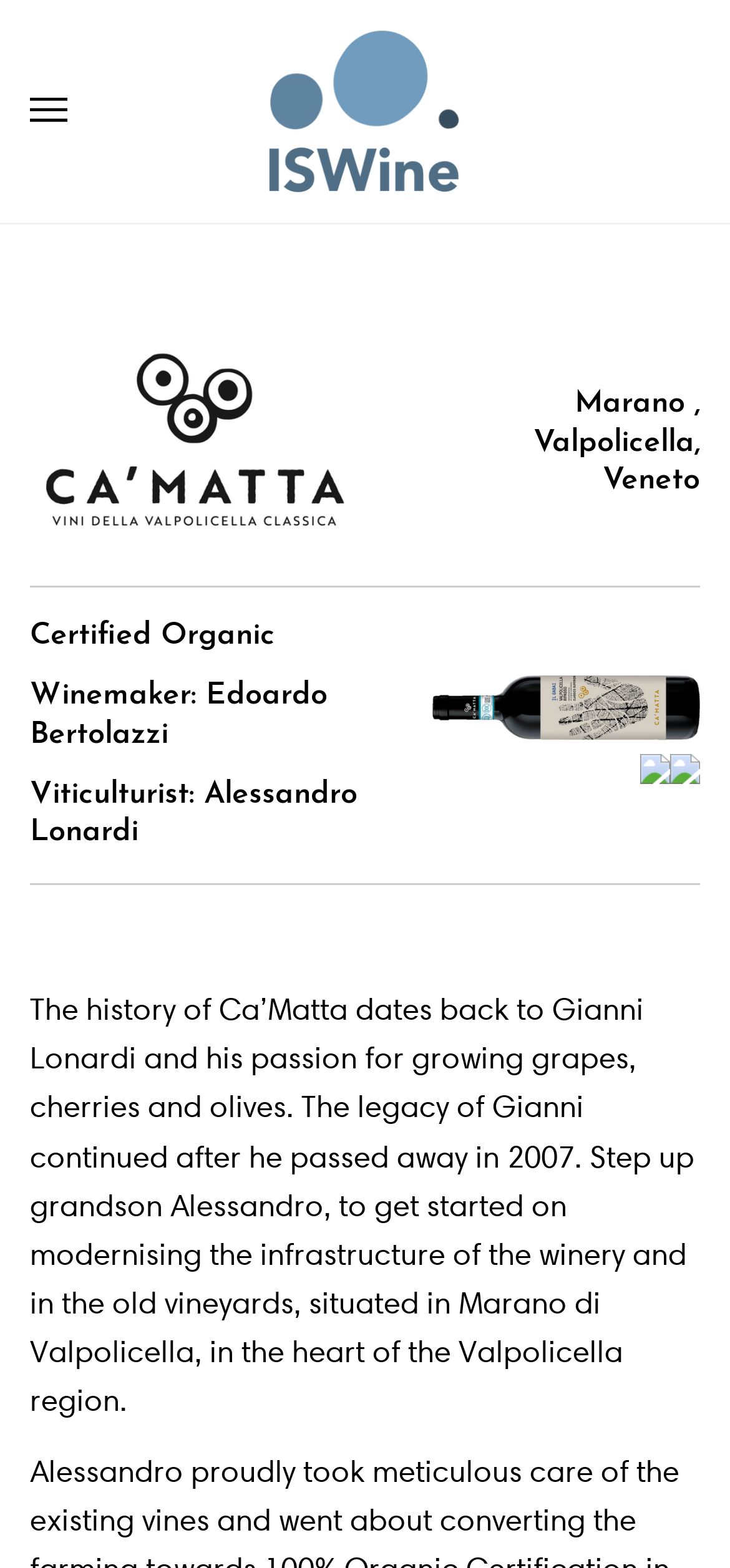What is Gianni Lonardi's passion?
Using the visual information, reply with a single word or short phrase.

Growing grapes, cherries and olives